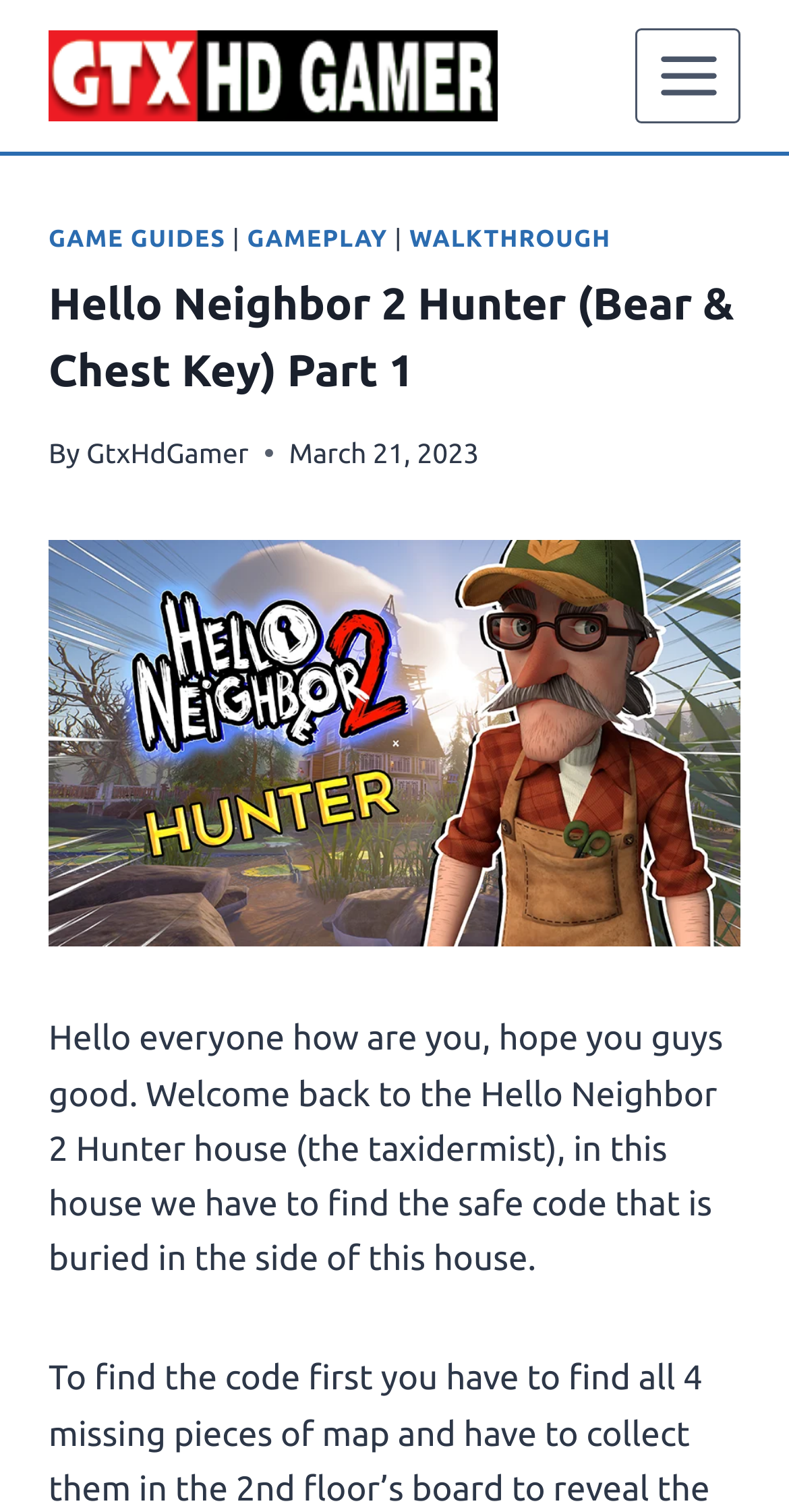Provide a brief response to the question using a single word or phrase: 
What is the topic of the article?

Hello Neighbor 2 Hunter house guide